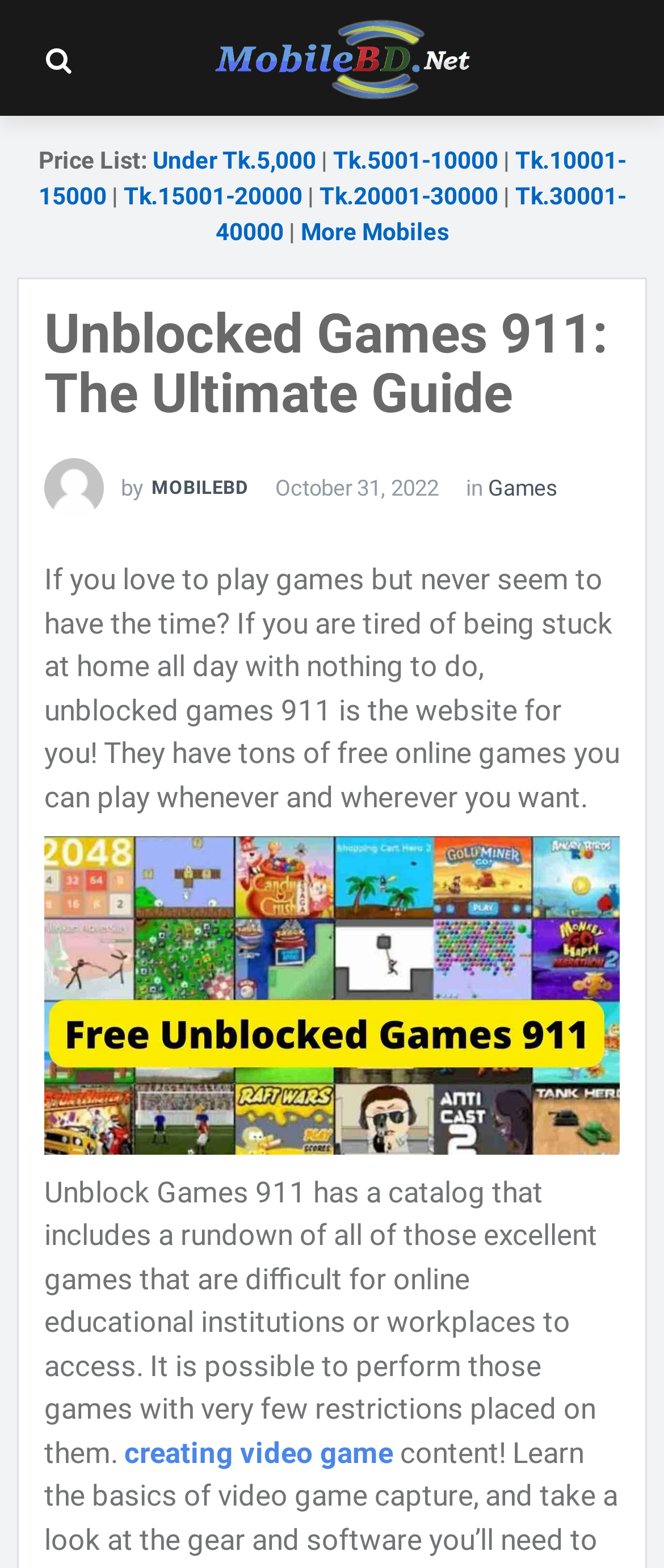Please determine the bounding box coordinates of the section I need to click to accomplish this instruction: "Click the MobileBD Logo".

[0.32, 0.011, 0.712, 0.065]